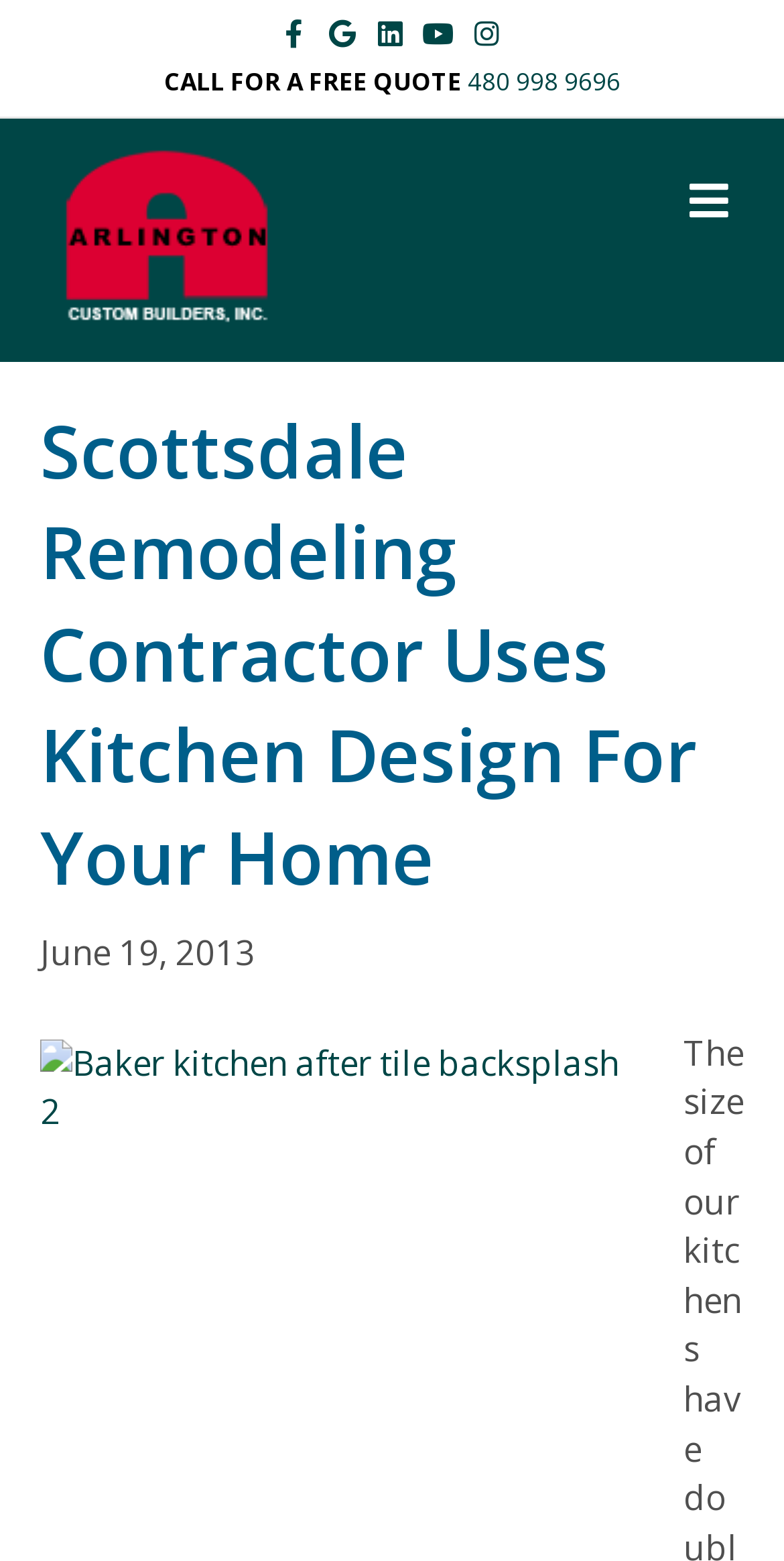Based on the element description: "480 998 9696", identify the UI element and provide its bounding box coordinates. Use four float numbers between 0 and 1, [left, top, right, bottom].

[0.596, 0.041, 0.791, 0.063]